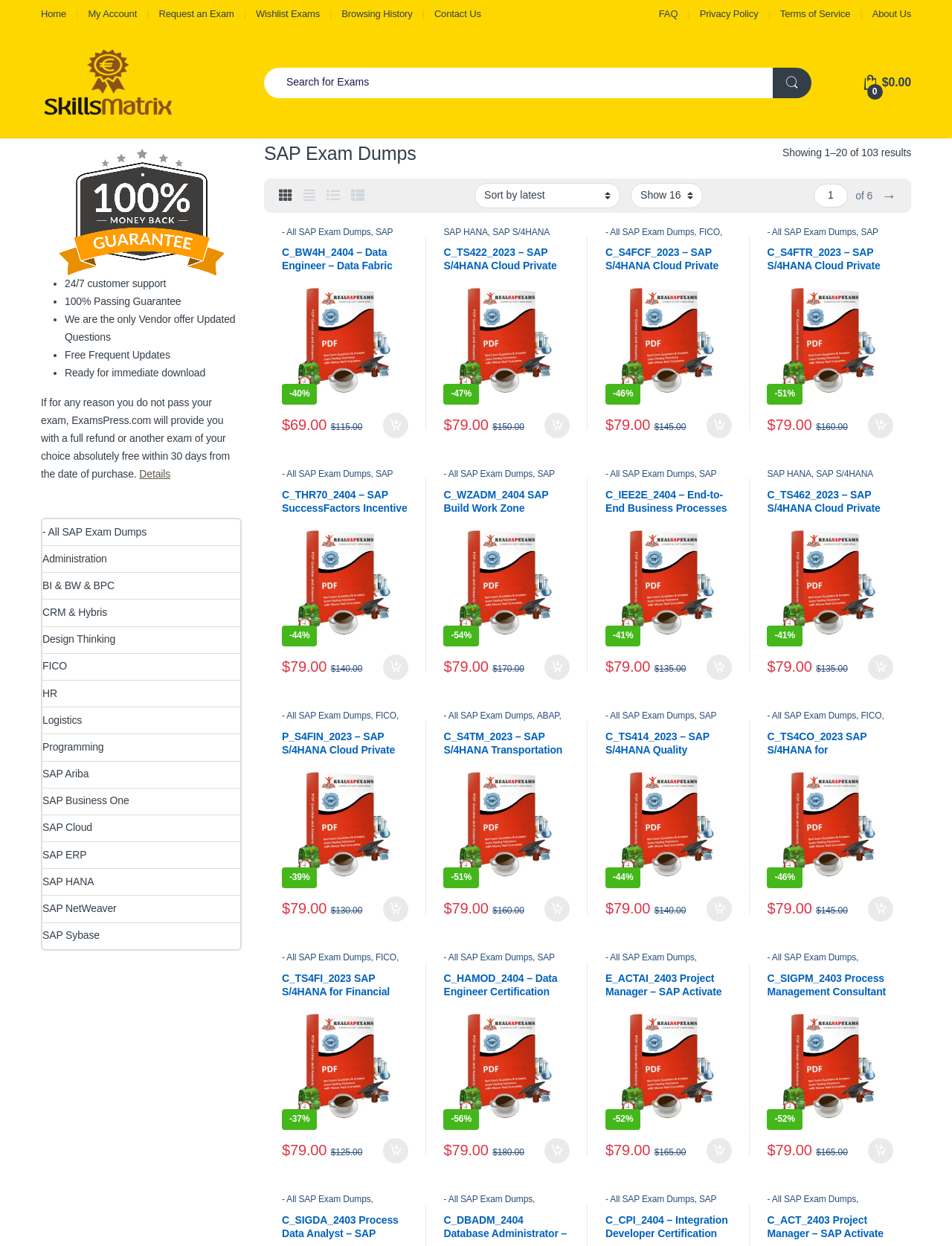Show me the bounding box coordinates of the clickable region to achieve the task as per the instruction: "Add C_BW4H_2404 exam dumps to cart".

[0.402, 0.331, 0.429, 0.352]